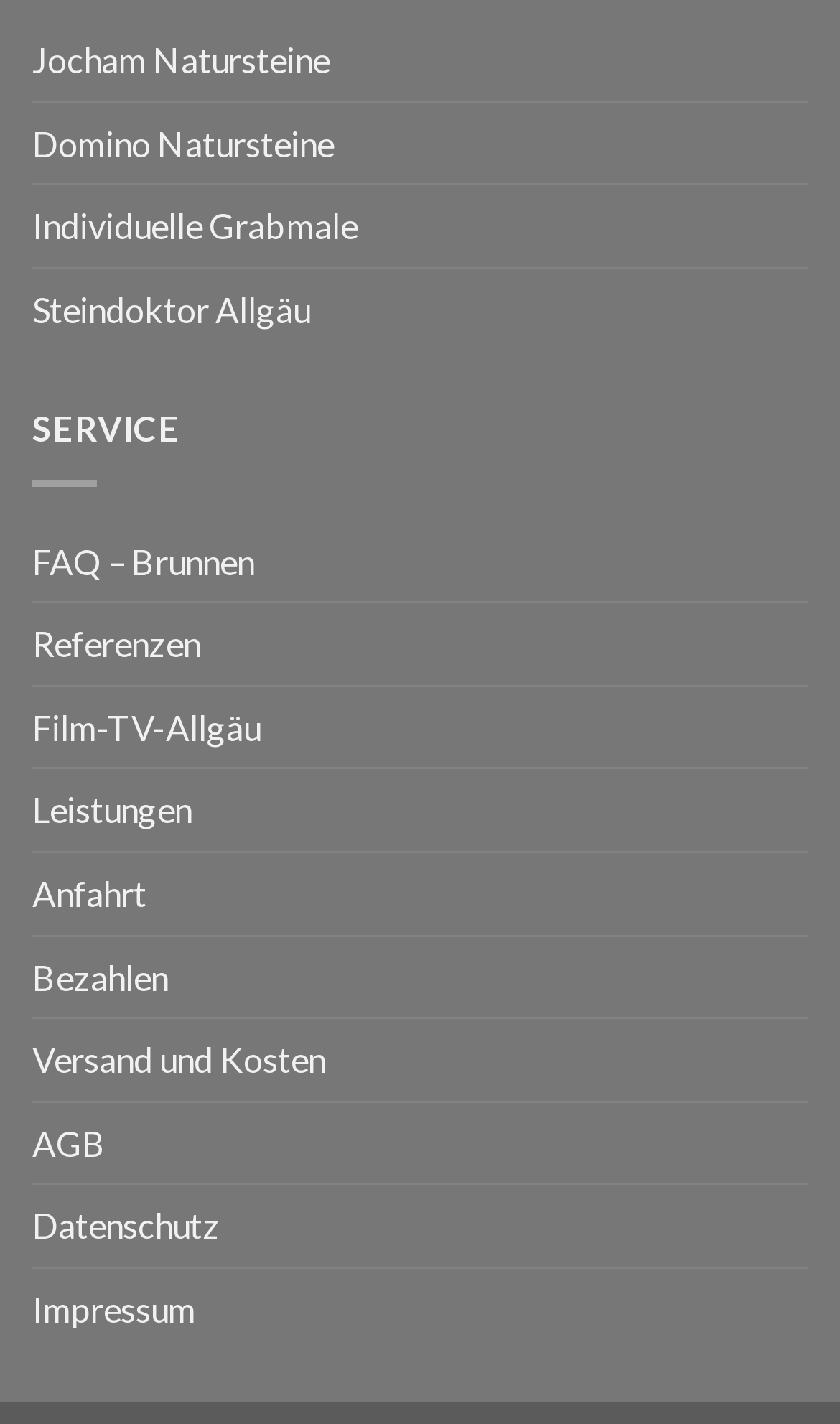Locate the bounding box coordinates of the area you need to click to fulfill this instruction: 'check Datenschutz'. The coordinates must be in the form of four float numbers ranging from 0 to 1: [left, top, right, bottom].

[0.038, 0.833, 0.262, 0.889]